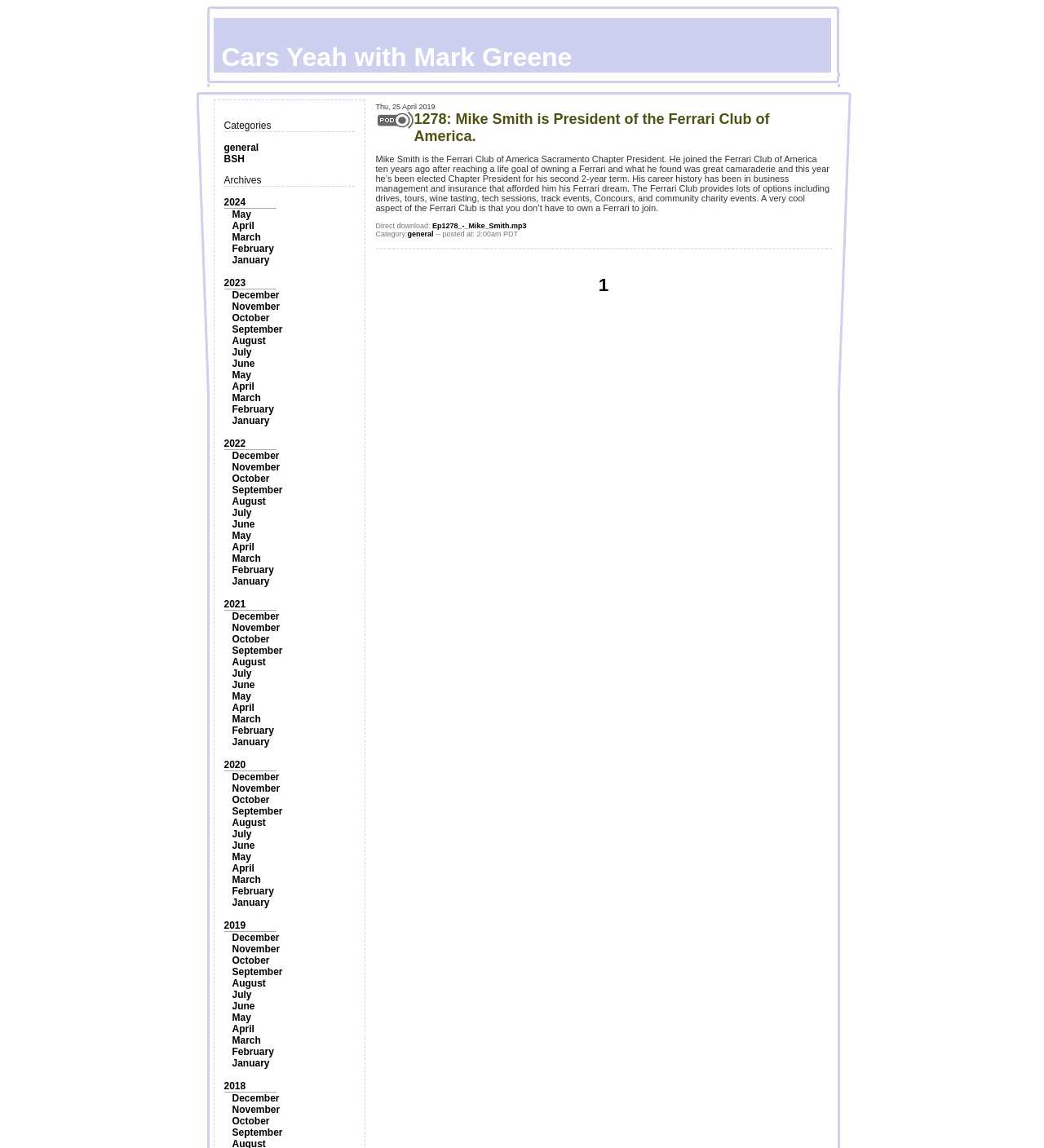Generate a thorough caption that explains the contents of the webpage.

The webpage is titled "Cars Yeah with Mark Greene". At the top, there is a small image taking up about 64% of the width, centered horizontally. Below the image, there are two sections of text and links. The first section has a heading "Categories" followed by two links, "general" and "BSH". The second section has a heading "Archives" followed by a list of links to years, from 2024 to 2018, and then a list of links to months, from January to December, for each year. The links to years and months are arranged in a vertical column, with the most recent year and month at the top. The entire list of links takes up about 75% of the width and is centered horizontally.